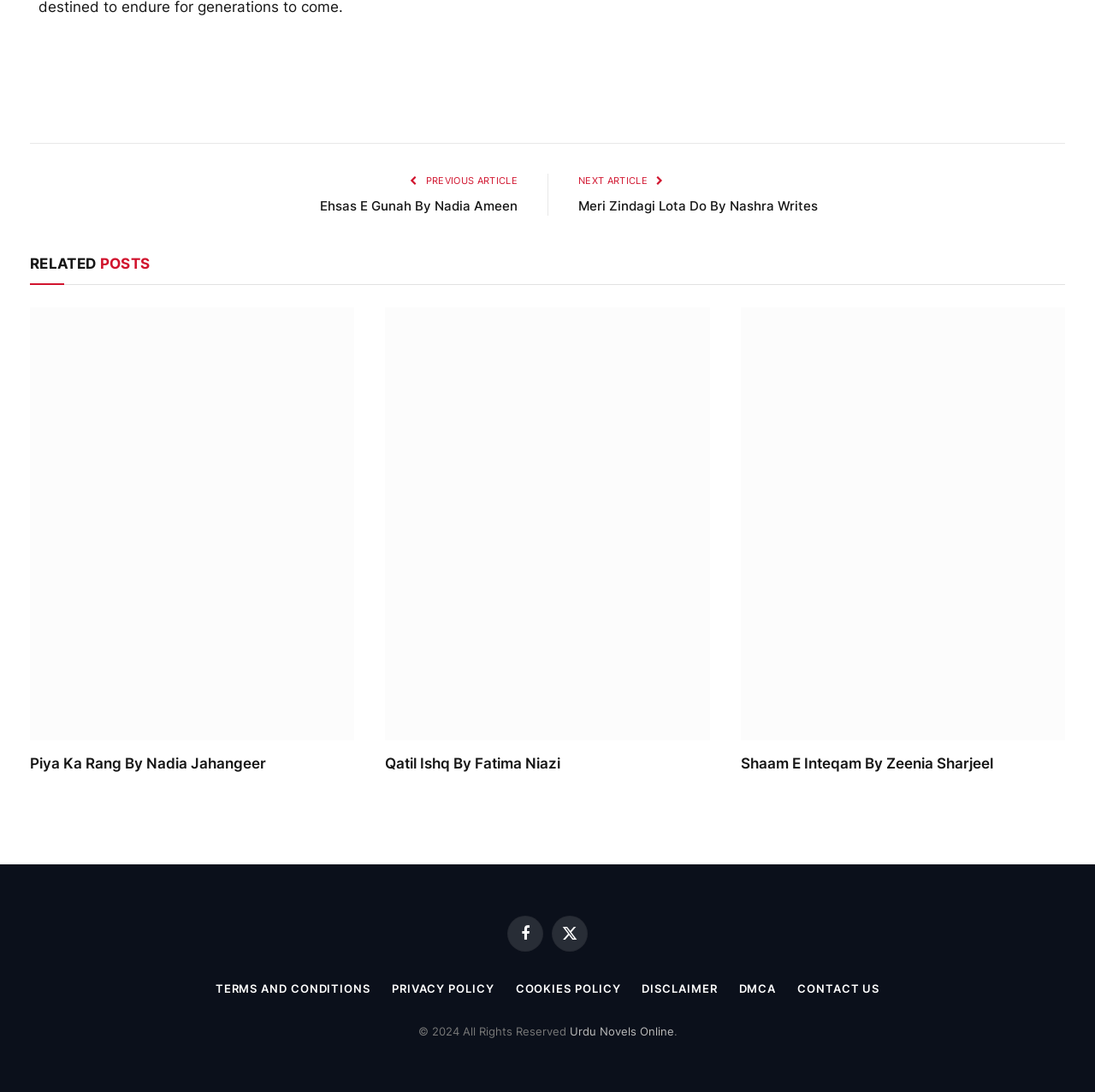Examine the image and give a thorough answer to the following question:
How many links are there in the footer?

I counted the number of links in the footer section, and there are seven links, including 'TERMS AND CONDITIONS', 'PRIVACY POLICY', 'COOKIES POLICY', 'DISCLAIMER', 'DMCA', 'CONTACT US', and 'Urdu Novels Online'.